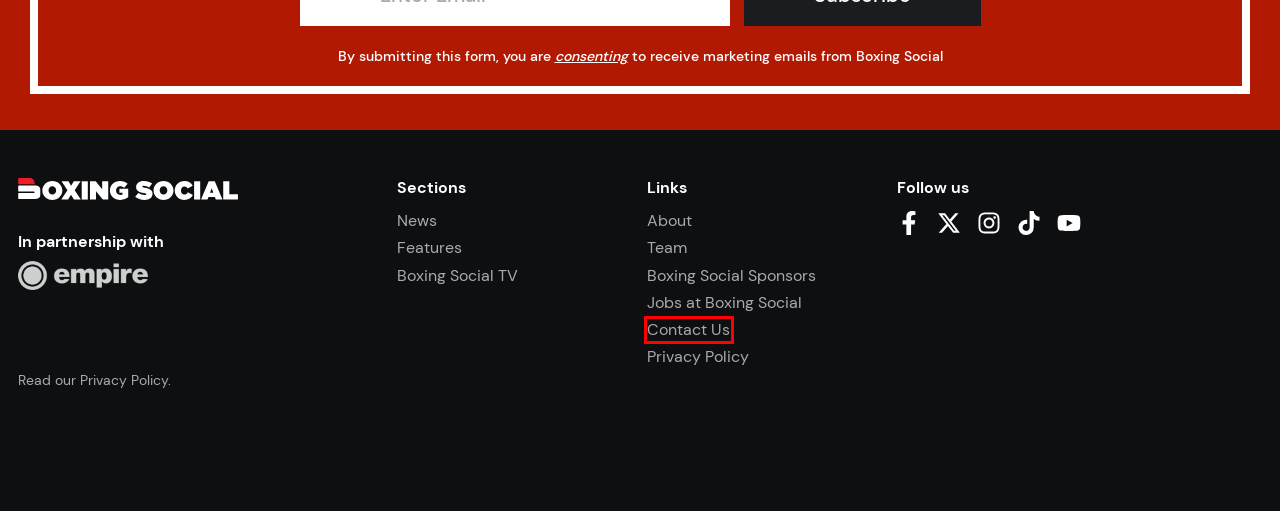Look at the screenshot of a webpage, where a red bounding box highlights an element. Select the best description that matches the new webpage after clicking the highlighted element. Here are the candidates:
A. Email Marketing Privacy Policy – Boxing Social
B. Jobs in Boxing Media – Work For Boxing Social
C. Sponsors - Boxing Social
D. Contact Boxing Social
E. Privacy Policy – Boxing Social
F. About Boxing Social
G. Boxing Social Team
H. HOME - Boxing Social TV

D